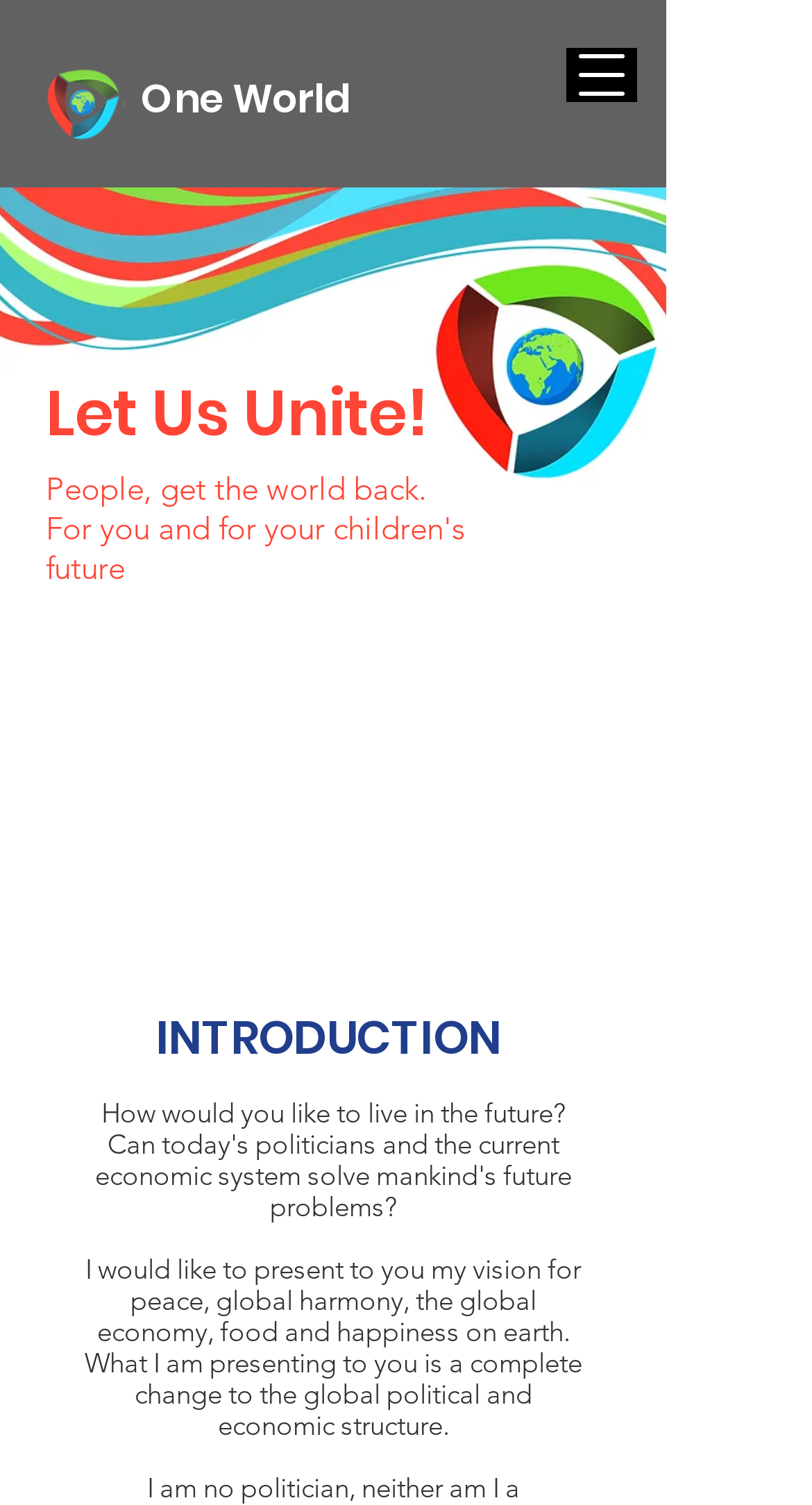Reply to the question with a single word or phrase:
What is the text on the logo button?

Logo Button.png